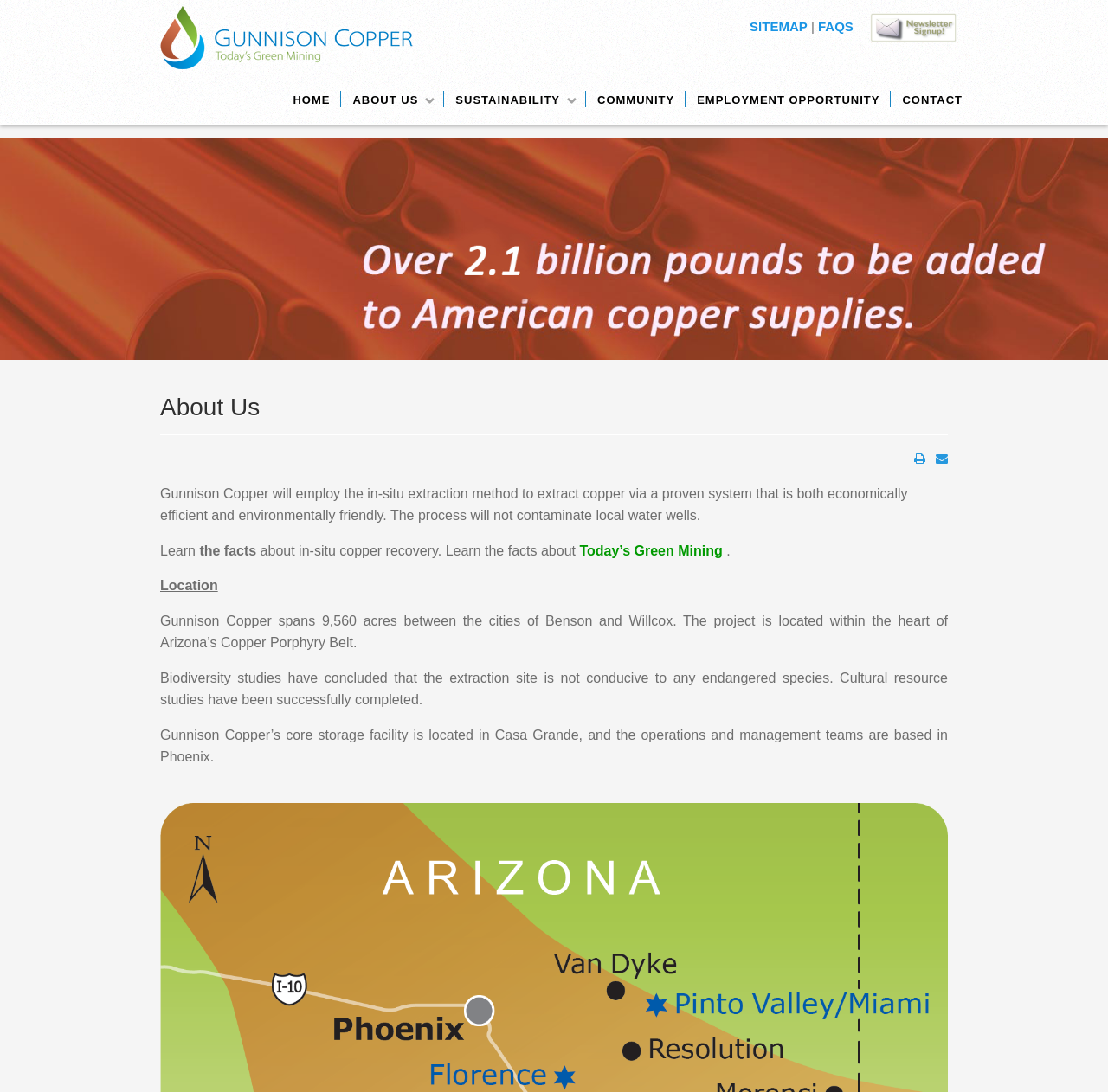What is the method used by Gunnison Copper to extract copper?
Answer the question based on the image using a single word or a brief phrase.

In-situ extraction